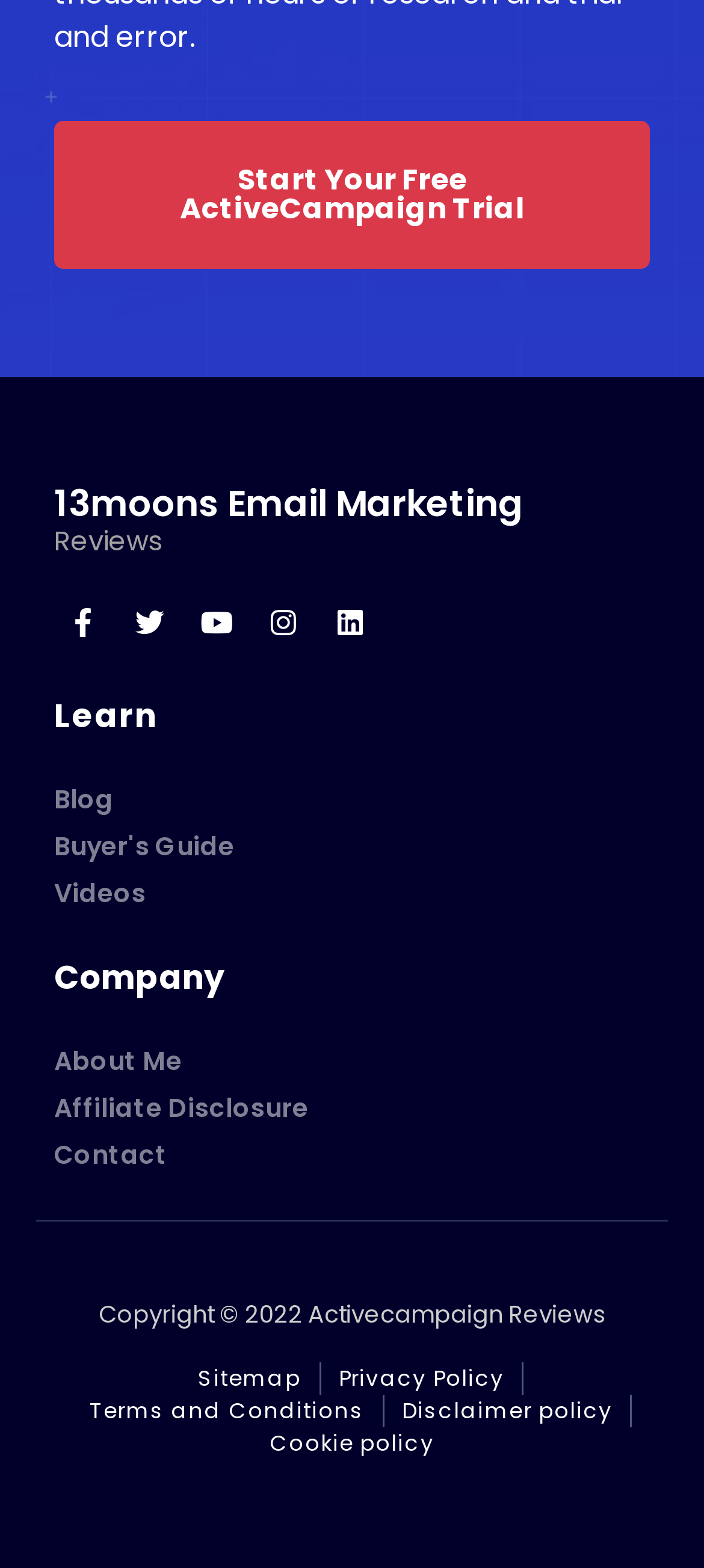What are the types of policies linked at the bottom of the webpage?
Based on the image, respond with a single word or phrase.

Privacy, Terms, Disclaimer, Cookie